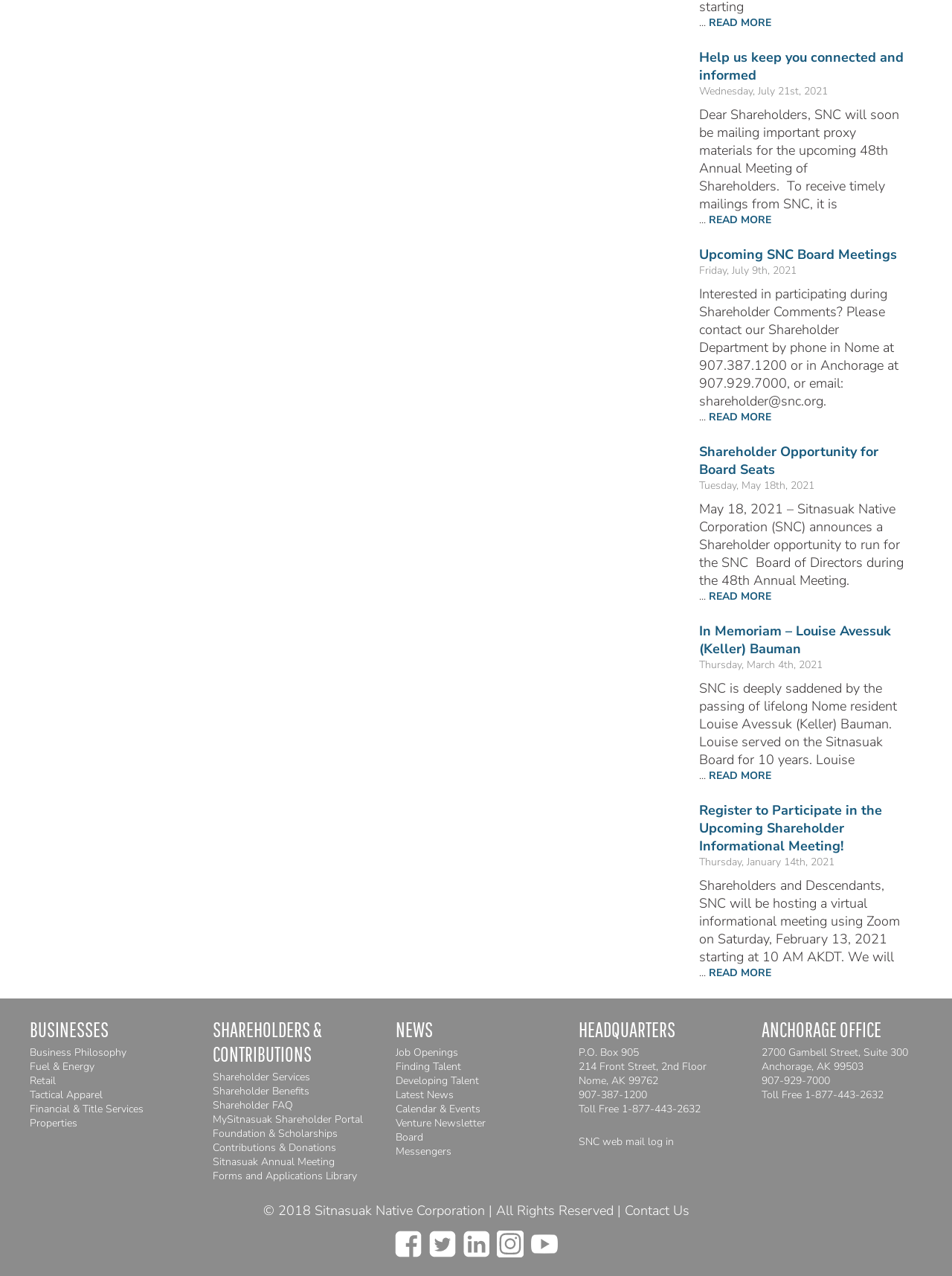What is the date of the upcoming 48th Annual Meeting of Shareholders? Based on the screenshot, please respond with a single word or phrase.

Not specified